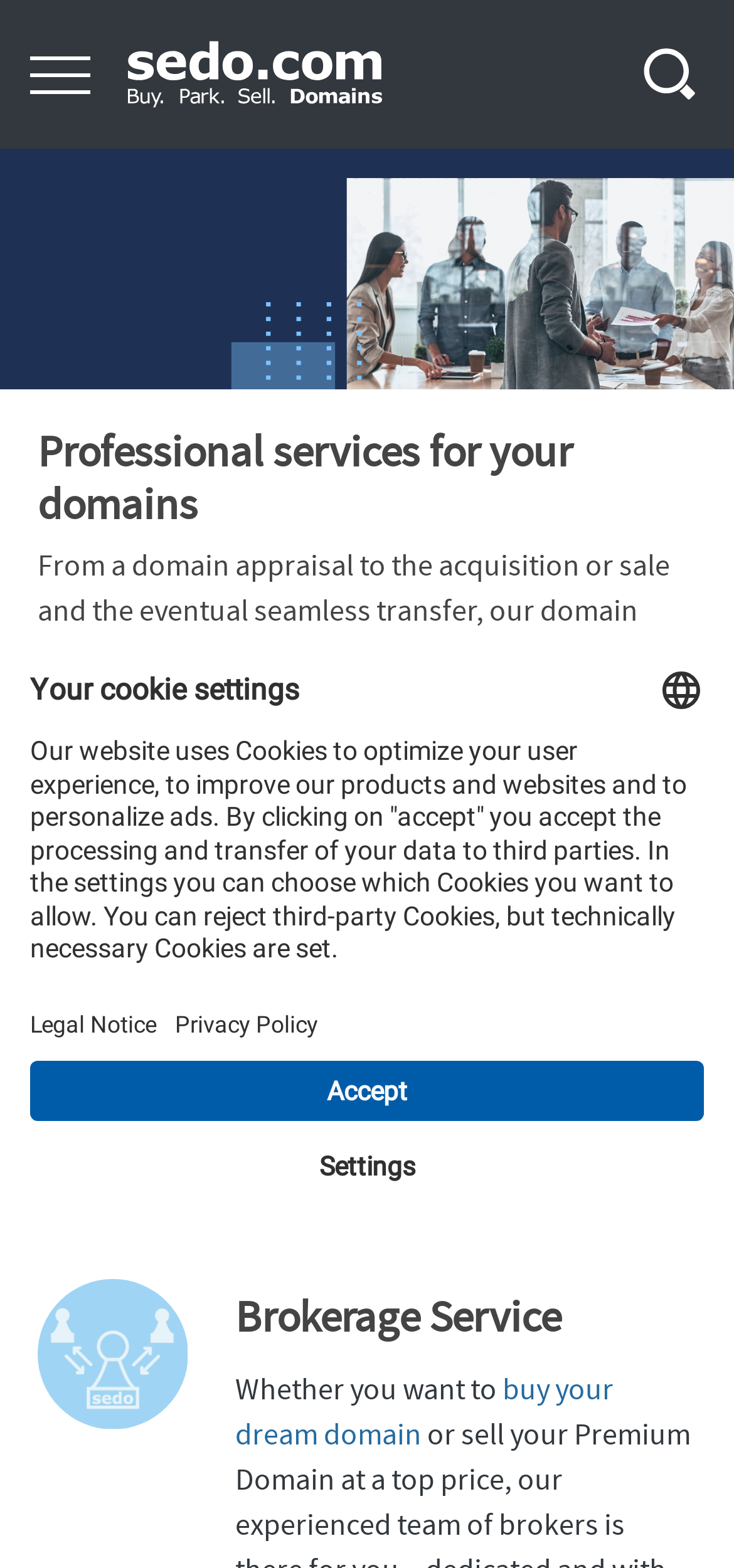What is the purpose of Sedo's domain services?
Please respond to the question with a detailed and thorough explanation.

According to the webpage, Sedo's domain services provide individual support for all of a user's needs, from appraisal to acquisition or sale and eventual transfer. This is stated in the text 'From a domain appraisal to the acquisition or sale and the eventual seamless transfer, our domain services provide individual support for all of your needs'.